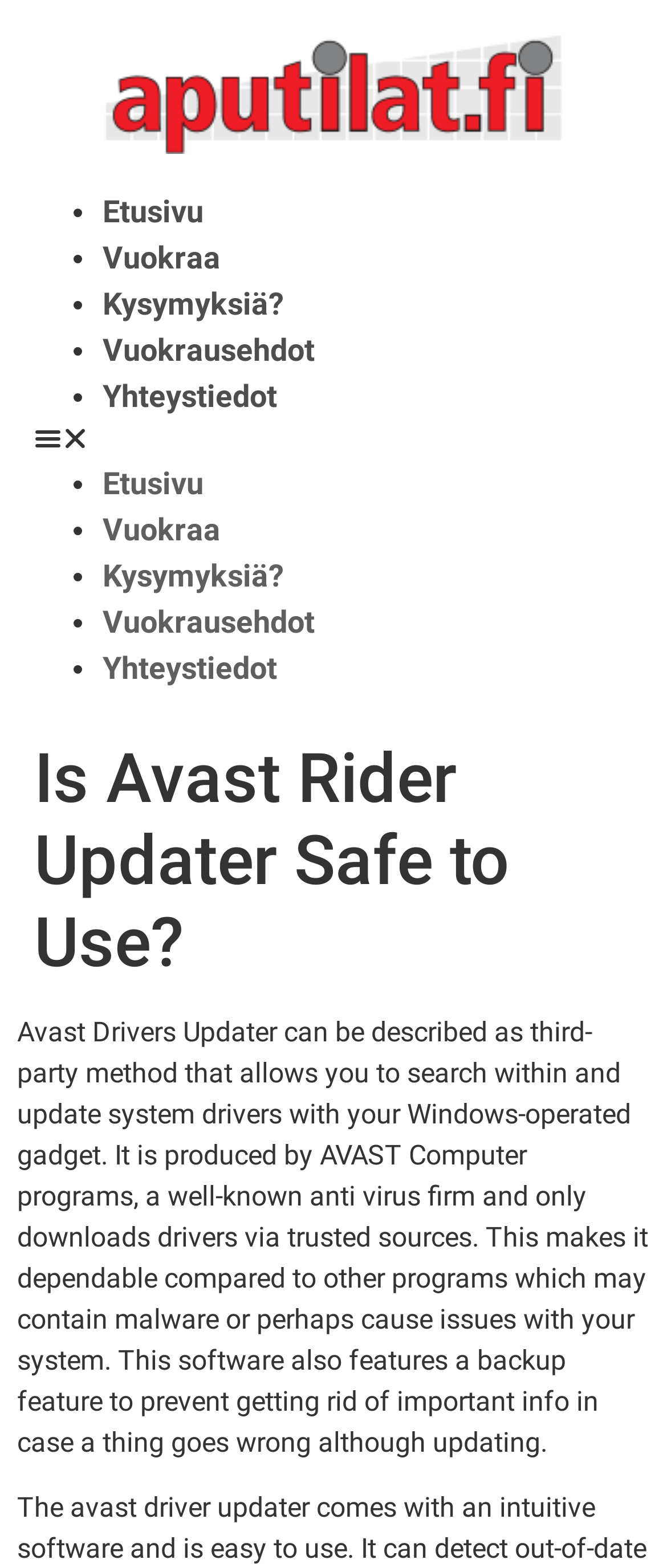Provide the bounding box coordinates of the area you need to click to execute the following instruction: "Click on the Etusivu link".

[0.154, 0.123, 0.305, 0.146]